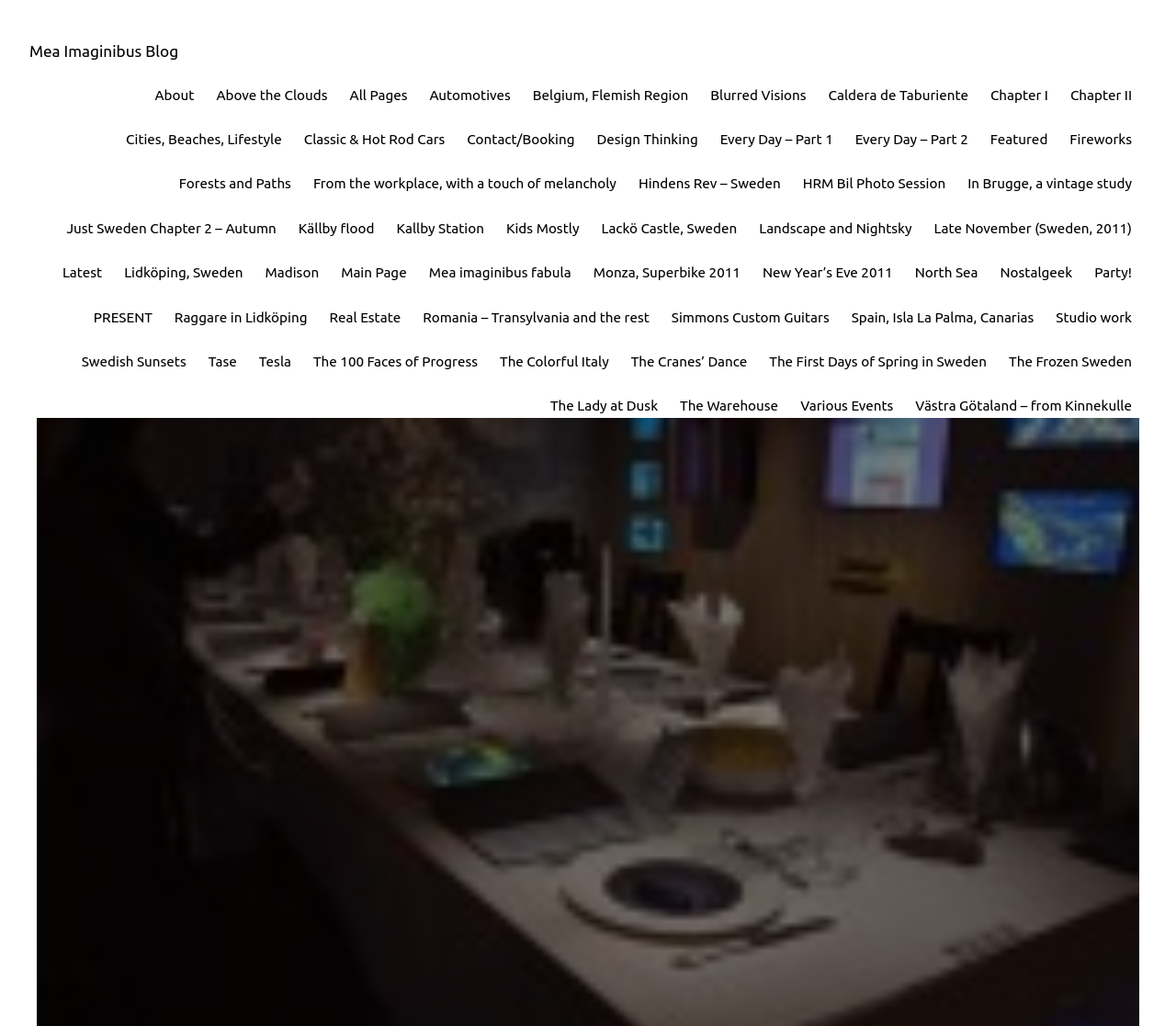Generate a thorough explanation of the webpage's elements.

This webpage is a blog titled "PRESENT – The Will to Change the World – Mea Imaginibus Blog". At the top-left corner, there is a link to "Mea Imaginibus Blog". Below it, there is a menu section that spans almost the entire width of the page, containing 39 links to various categories and articles, such as "About", "Above the Clouds", "All Pages", and many more. These links are arranged horizontally, with the first link "About" starting from the left edge of the menu section and the last link "Västra Götaland – from Kinnekulle" ending at the right edge.

Below the menu section, there are more links arranged in a vertical column, starting from the top-left corner of the page. These links include "Cities, Beaches, Lifestyle", "Classic & Hot Rod Cars", "Contact/Booking", and many more, totaling 27 links. These links are stacked on top of each other, with the first link "Cities, Beaches, Lifestyle" at the top and the last link "Party!" at the bottom.

There is also a prominent link "PRESENT" located at the top-center of the page, which seems to be a main category or section of the blog.